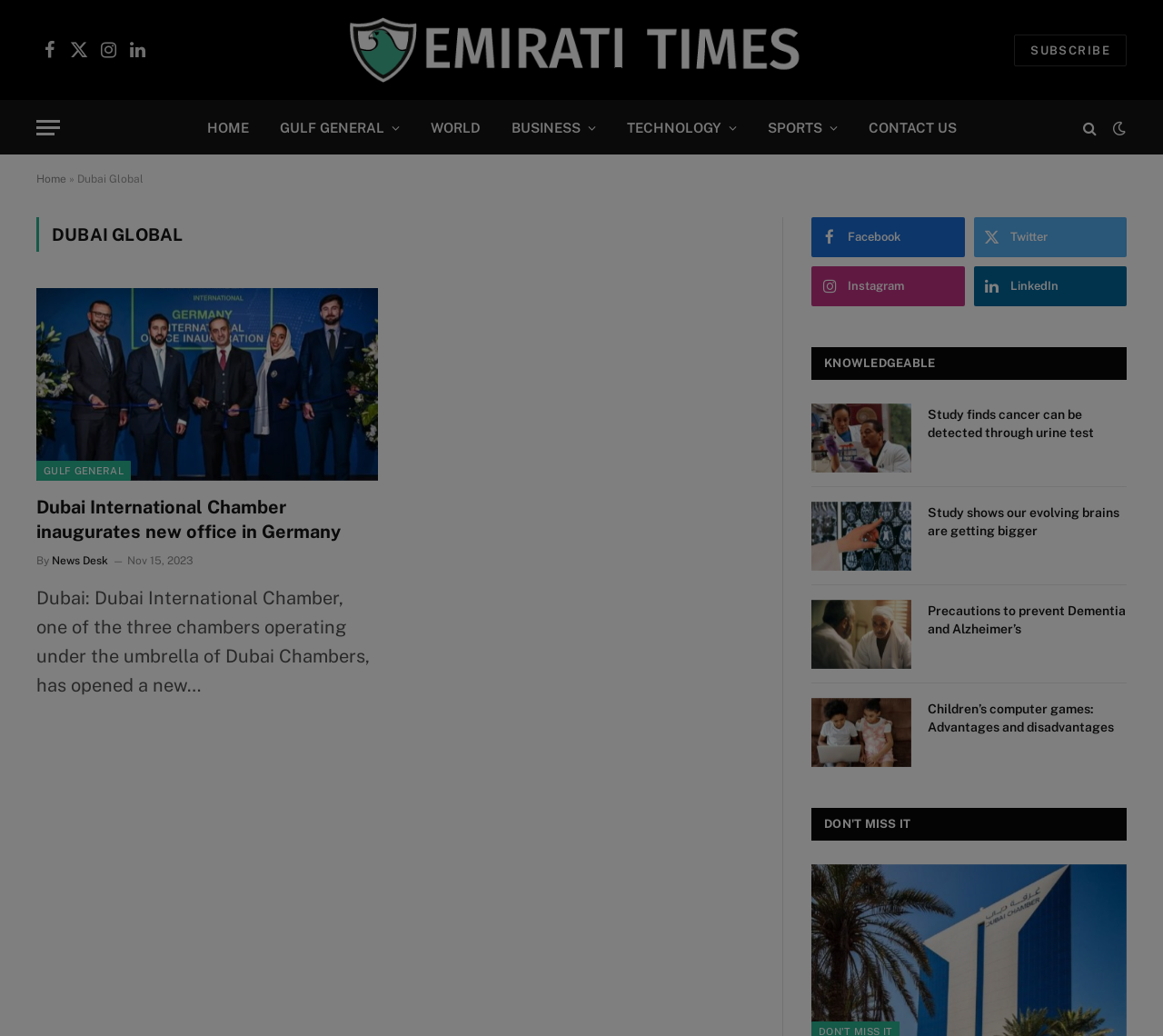Locate the bounding box coordinates of the area that needs to be clicked to fulfill the following instruction: "Open the menu". The coordinates should be in the format of four float numbers between 0 and 1, namely [left, top, right, bottom].

[0.031, 0.104, 0.052, 0.143]